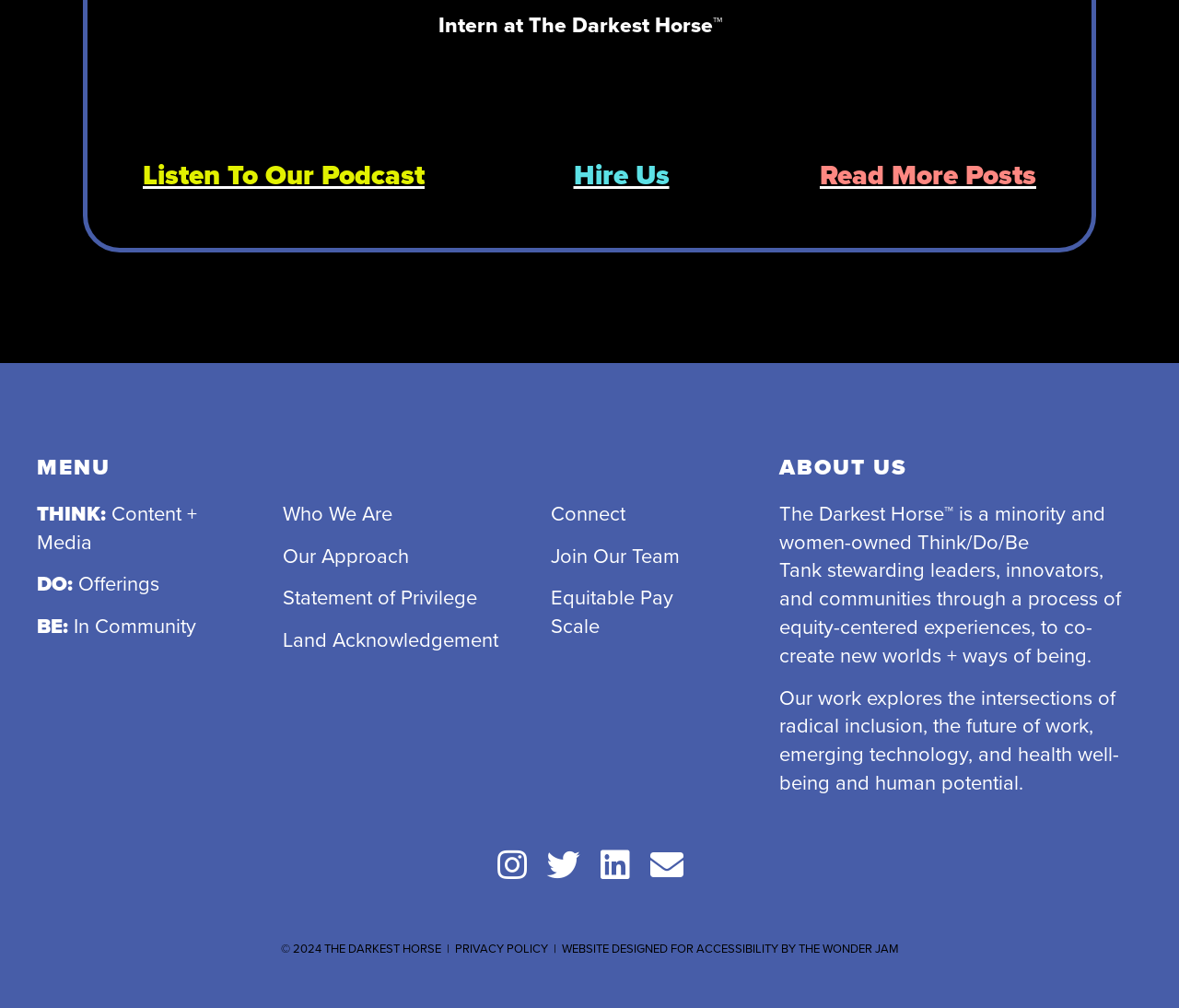How many links are available under the 'MENU' heading?
Please utilize the information in the image to give a detailed response to the question.

There are nine links available under the 'MENU' heading, which include links to 'THINK: Content + Media', 'DO: Offerings', 'BE: In Community', 'Who We Are', 'Our Approach', 'Statement of Privilege', 'Land Acknowledgement', 'Connect', and 'Join Our Team'.